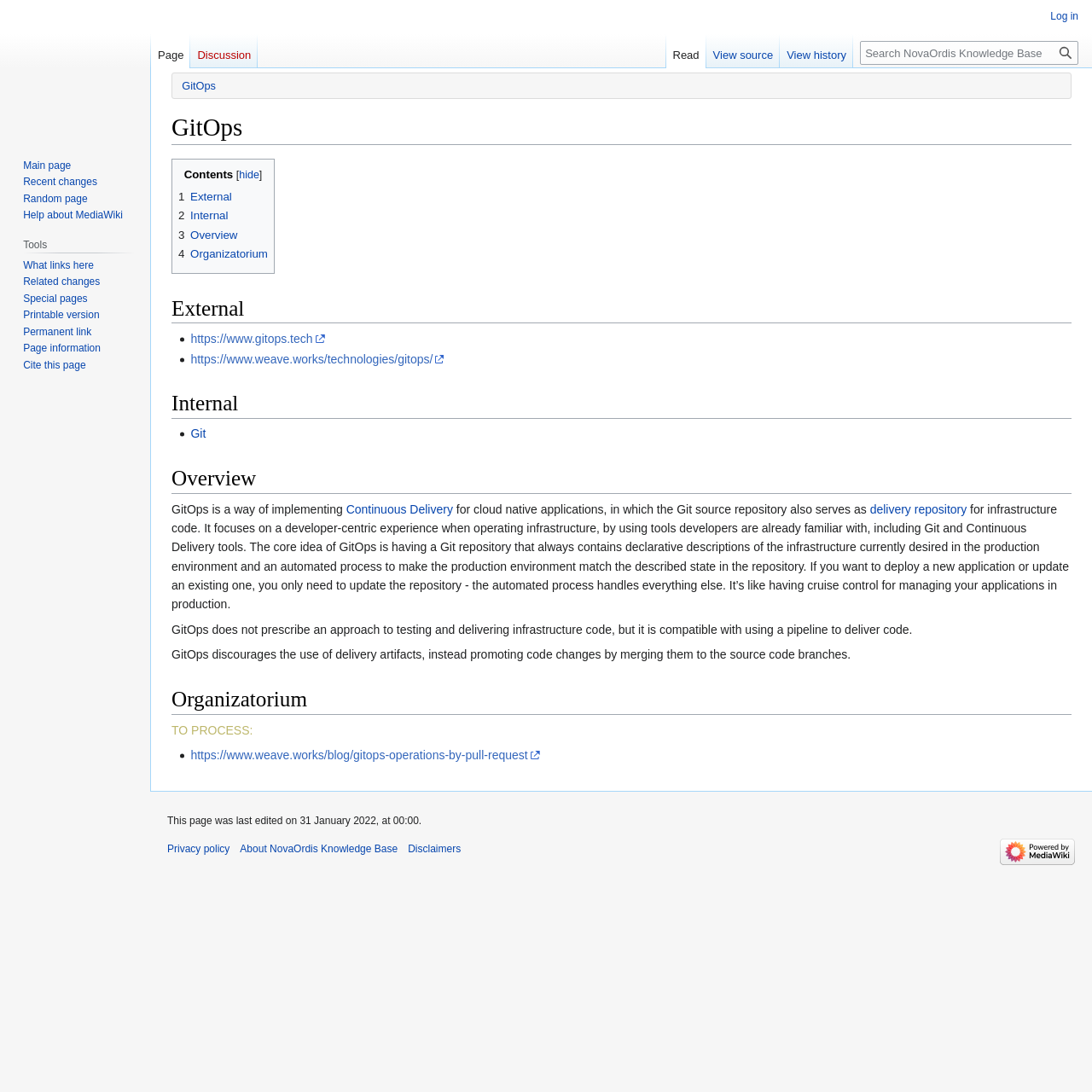Using the image as a reference, answer the following question in as much detail as possible:
What is the last edited date of this webpage?

The last edited date of this webpage is 31 January 2022, as indicated by the text 'This page was last edited on 31 January 2022, at 00:00.' at the bottom of the page.